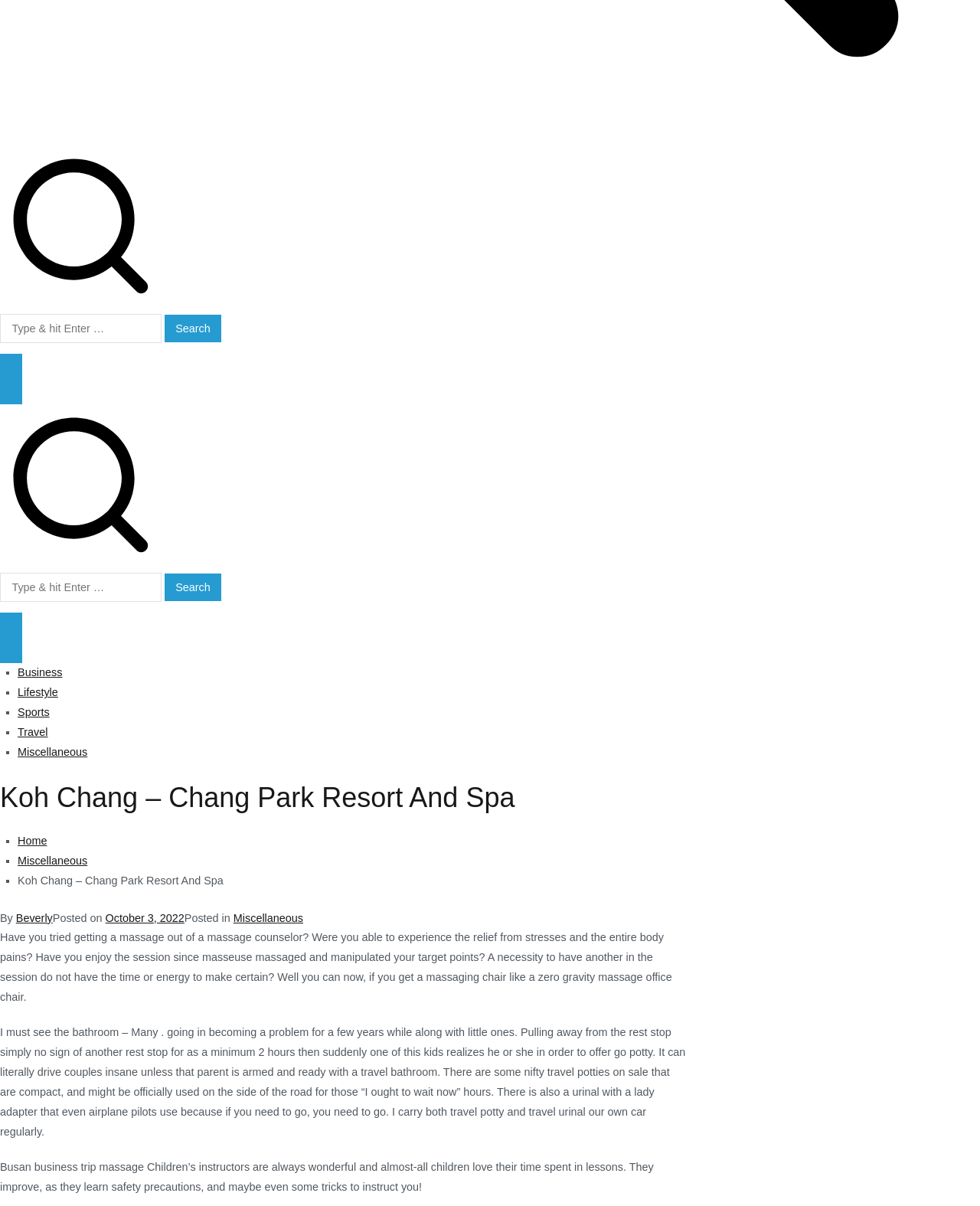Please determine the bounding box coordinates for the UI element described as: "Miscellaneous".

[0.018, 0.708, 0.089, 0.719]